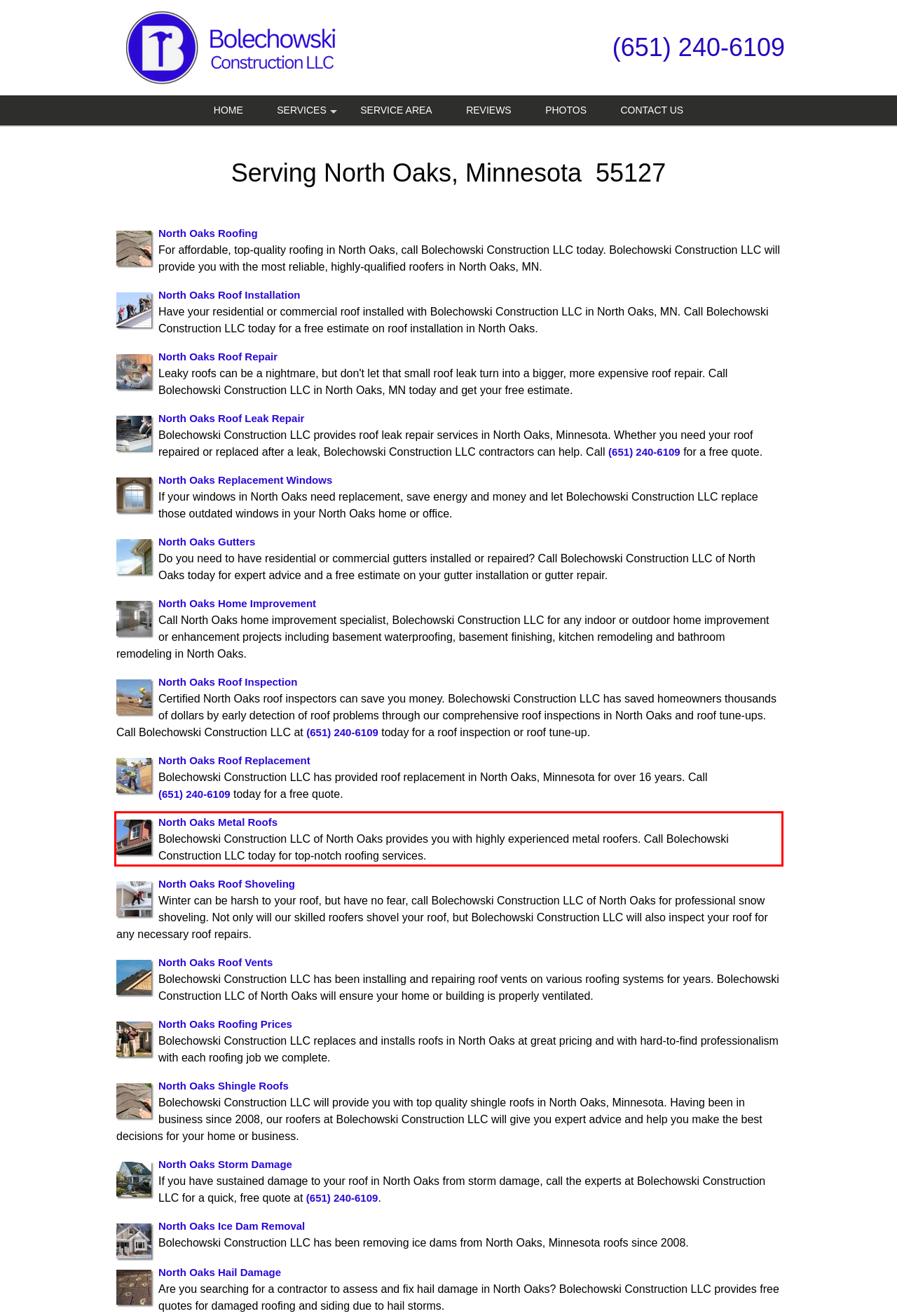There is a UI element on the webpage screenshot marked by a red bounding box. Extract and generate the text content from within this red box.

North Oaks Metal Roofs Bolechowski Construction LLC of North Oaks provides you with highly experienced metal roofers. Call Bolechowski Construction LLC today for top-notch roofing services.